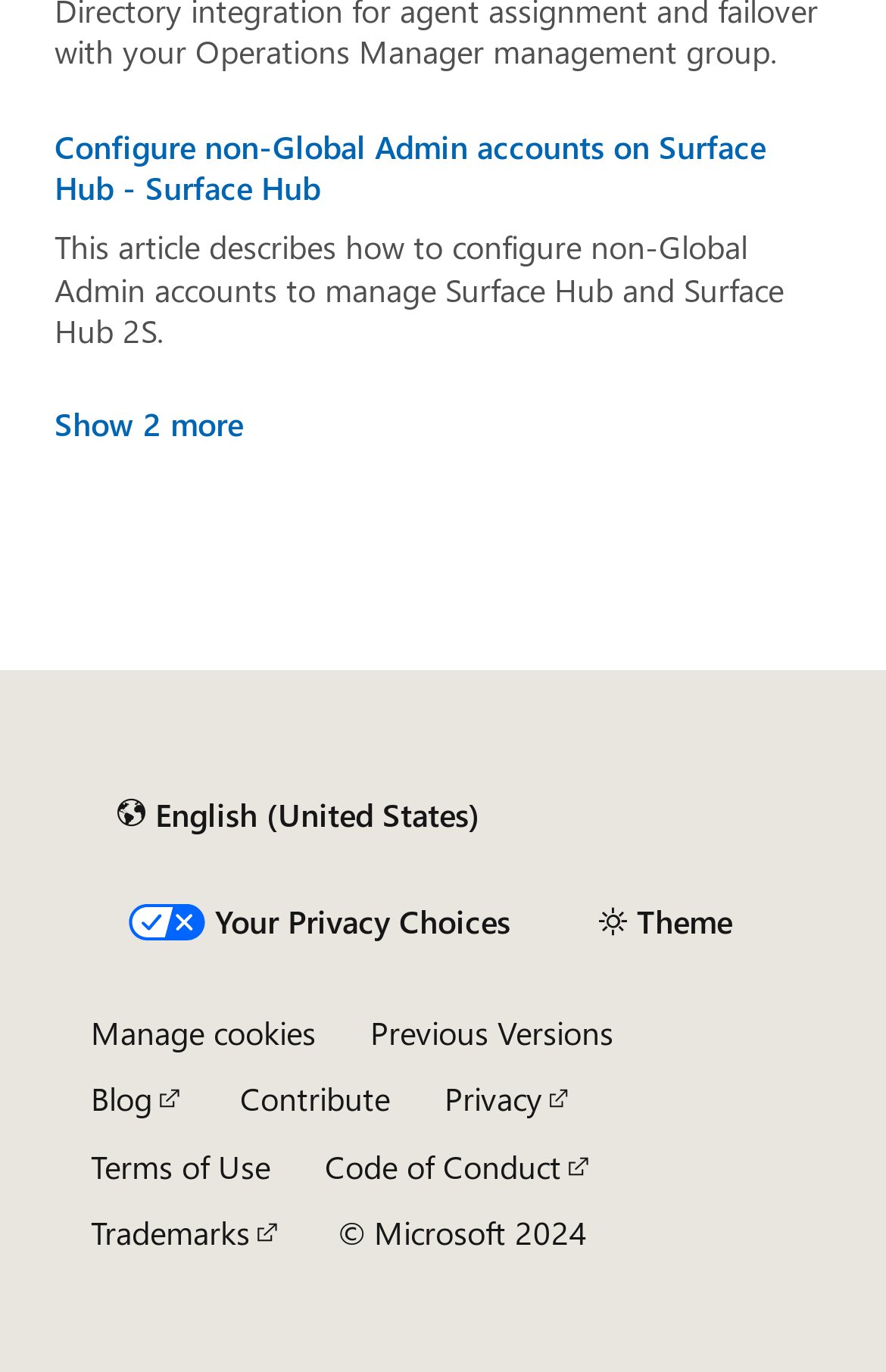How many links are present in the right rail?
Answer the question with a detailed and thorough explanation.

The number of links in the right rail can be determined by looking at the button 'Show 2 more' which is located at the top right section of the webpage, indicating that there are 2 more links that can be shown.